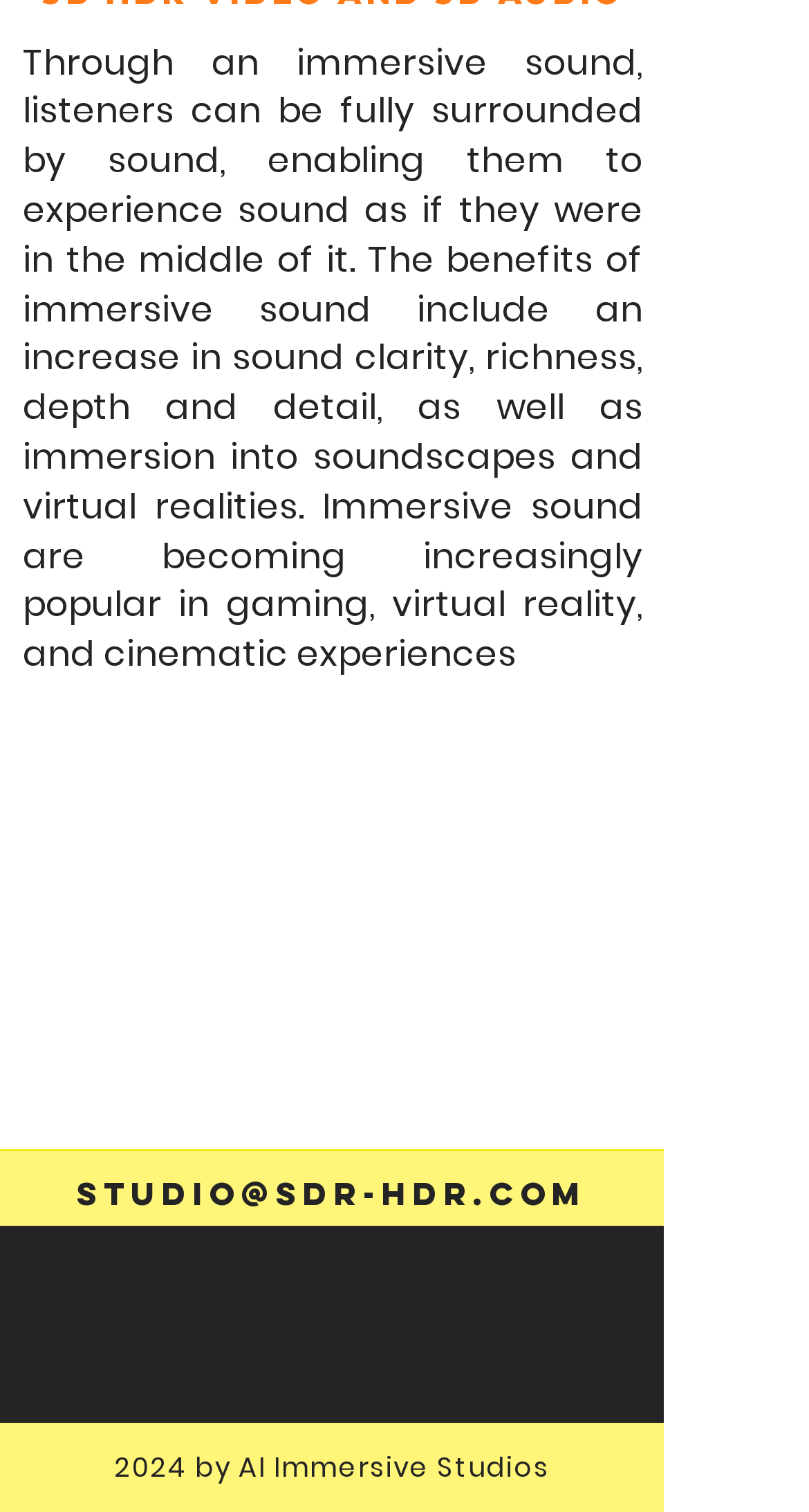Using the webpage screenshot, locate the HTML element that fits the following description and provide its bounding box: "aria-label="YouTube"".

[0.333, 0.834, 0.487, 0.916]